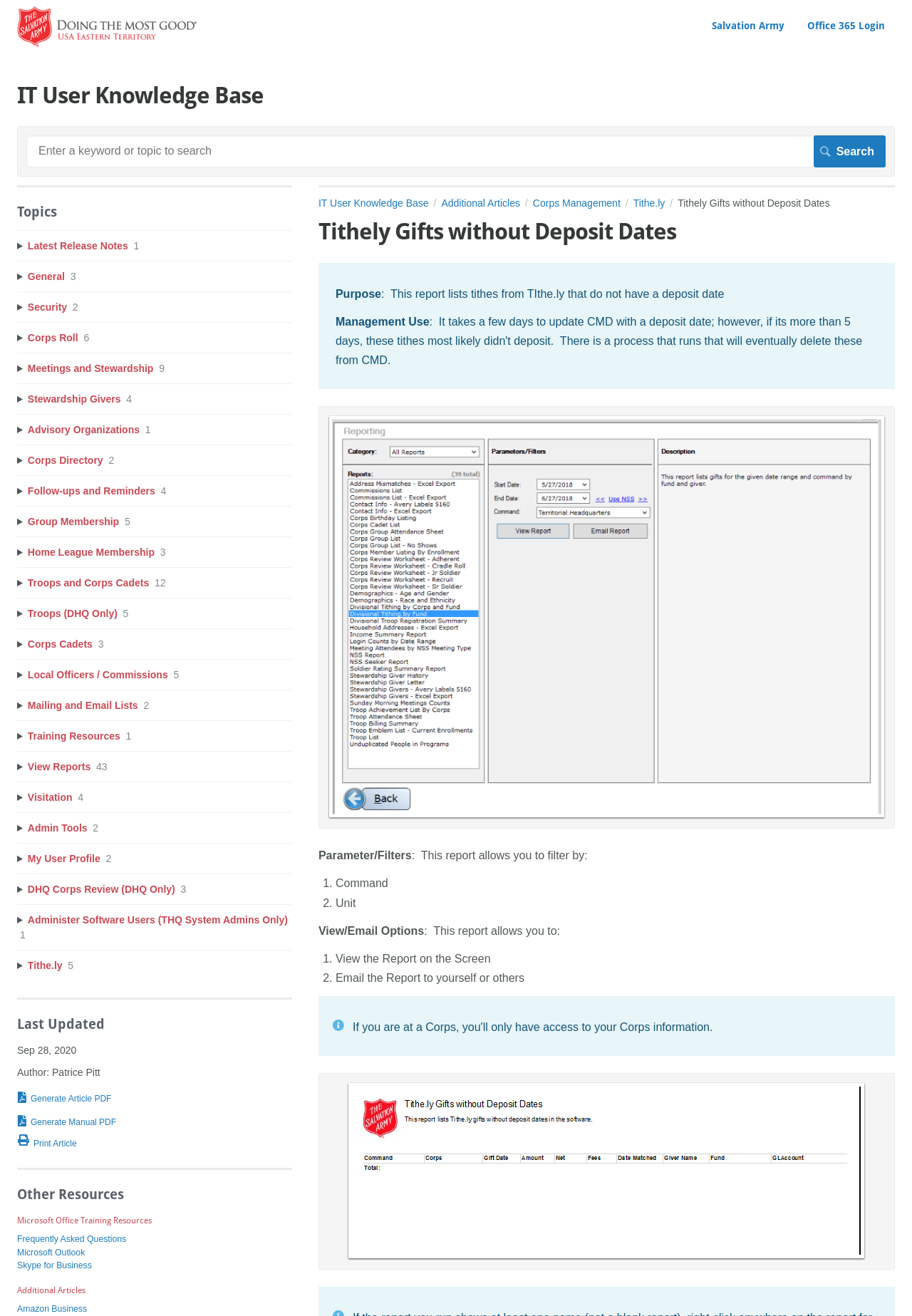Please locate the bounding box coordinates of the element that should be clicked to complete the given instruction: "Expand Latest Release Notes".

[0.019, 0.181, 0.32, 0.193]